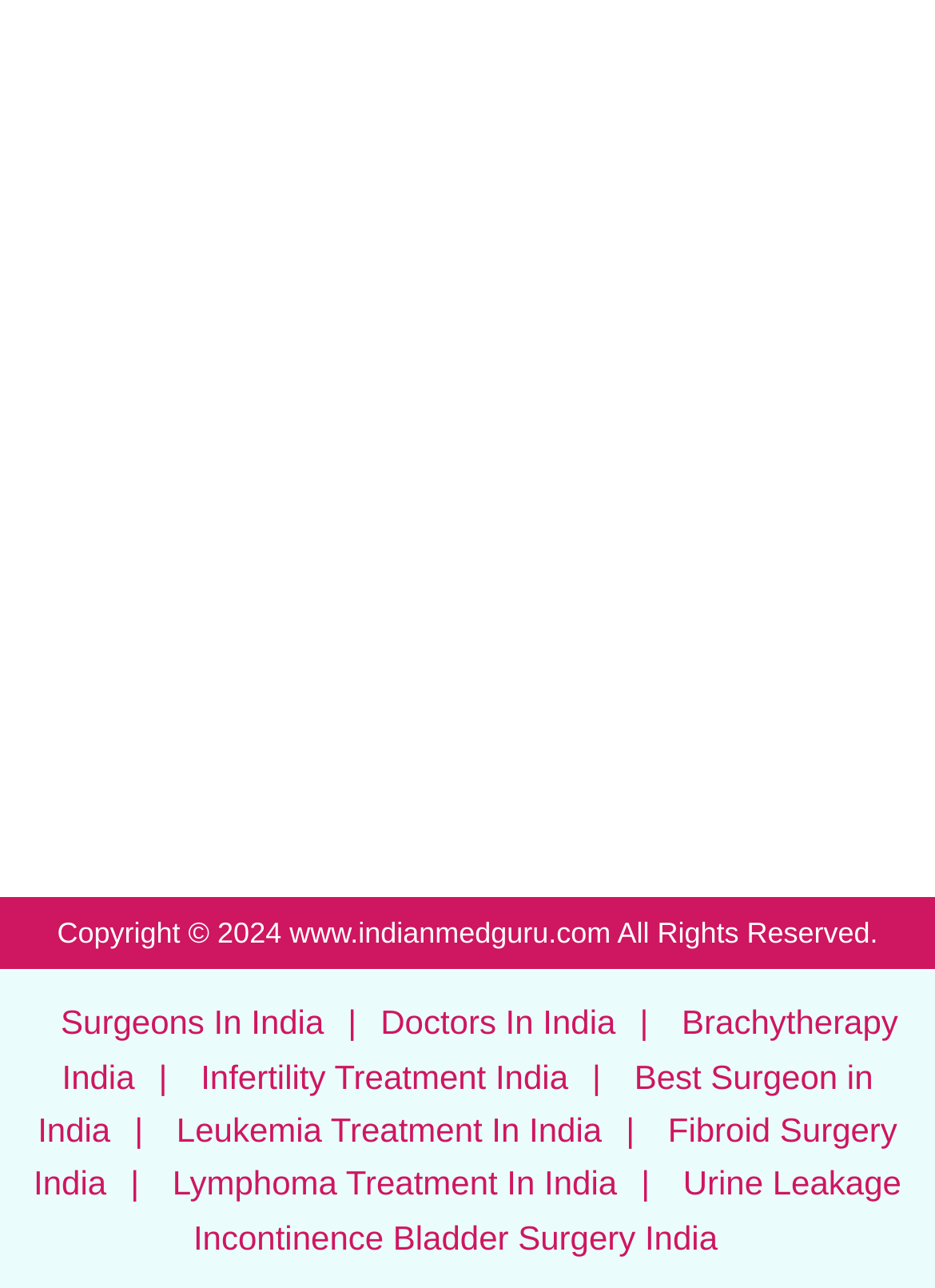Provide a brief response using a word or short phrase to this question:
How many links are there in the bottom section of the webpage?

7